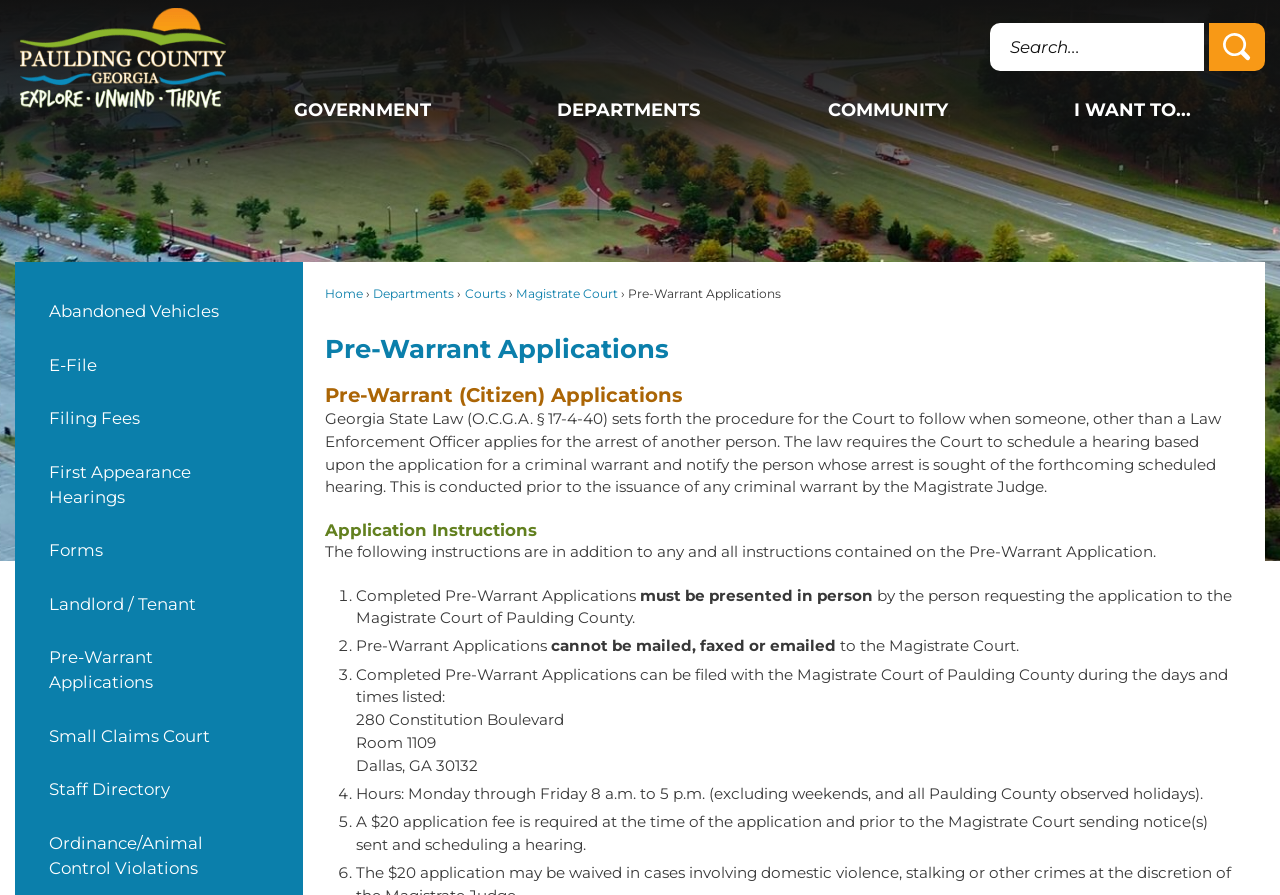Provide the bounding box coordinates in the format (top-left x, top-left y, bottom-right x, bottom-right y). All values are floating point numbers between 0 and 1. Determine the bounding box coordinate of the UI element described as: Abandoned Vehicles

[0.012, 0.318, 0.236, 0.378]